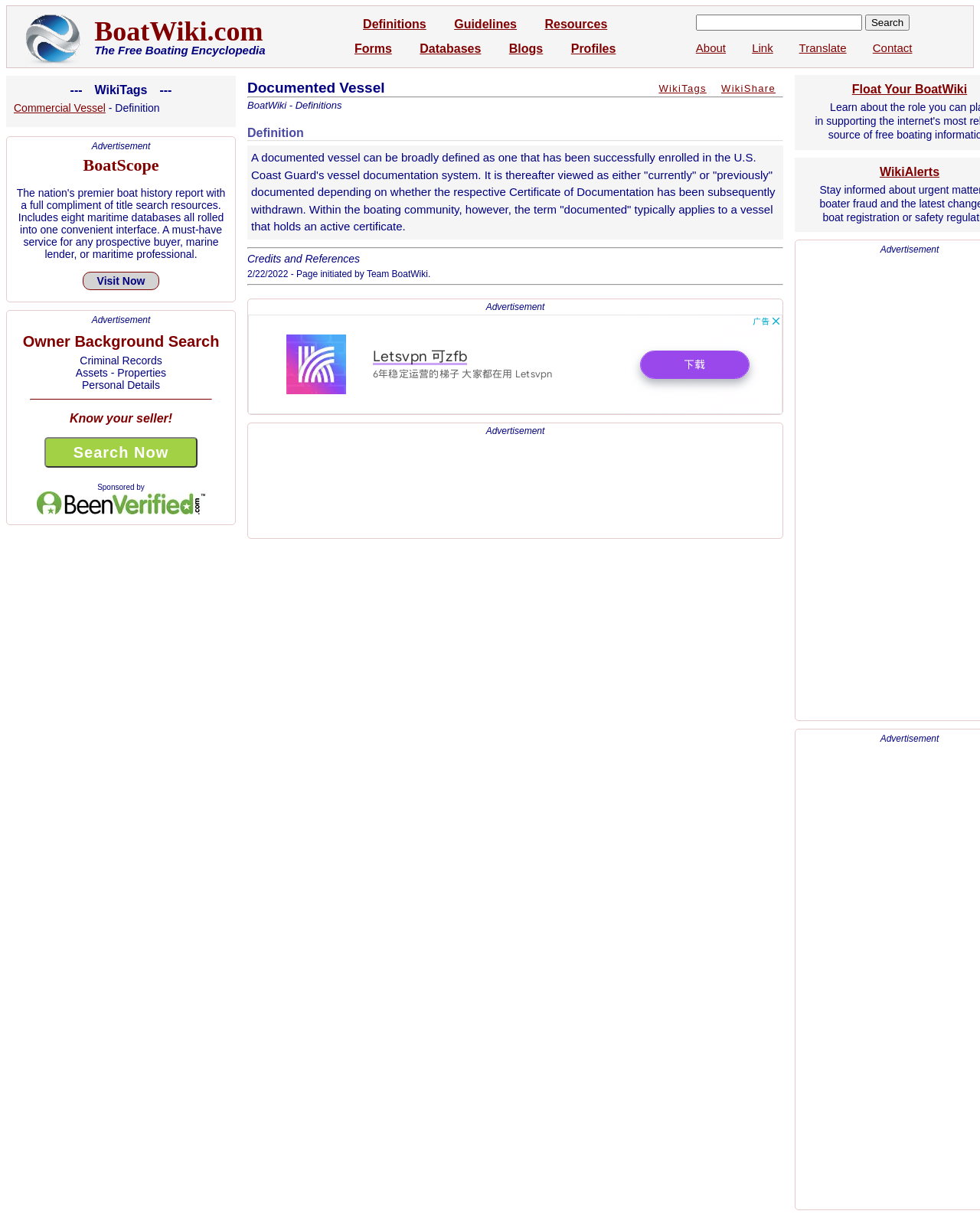Write an exhaustive caption that covers the webpage's main aspects.

The webpage is about BoatWiki, a free boating encyclopedia. At the top, there is a logo image of BoatWiki, followed by a link to the website's homepage and a static text describing it as "The Free Boating Encyclopedia". Below this, there are several links to different sections of the website, including "Definitions", "Guidelines", "Resources", "Forms", "Databases", "Blogs", and "Profiles". 

To the right of these links, there is a search bar with a textbox and a "Search" button. Below the search bar, there are more links to "About", "Link", "Translate", and "Contact" pages.

The main content of the webpage is divided into several sections. The first section has a heading "Documented Vessel WikiTags WikiShare" and contains links to "WikiTags" and "WikiShare". Below this, there is a horizontal separator line.

The next section has a heading "Definition" and contains a static text that defines a documented vessel as one that has been successfully enrolled in the U.S. Coast Guard's vessel documentation system. This section also contains a horizontal separator line above and below the text.

The following section has a heading "Credits and References" and contains a static text with credits and references information. Below this, there is another horizontal separator line.

The webpage also contains several advertisements, including a large one at the top with a link to "BoatScope" and another one at the bottom with a link to "BeenVerified". There are also several smaller advertisements scattered throughout the webpage.